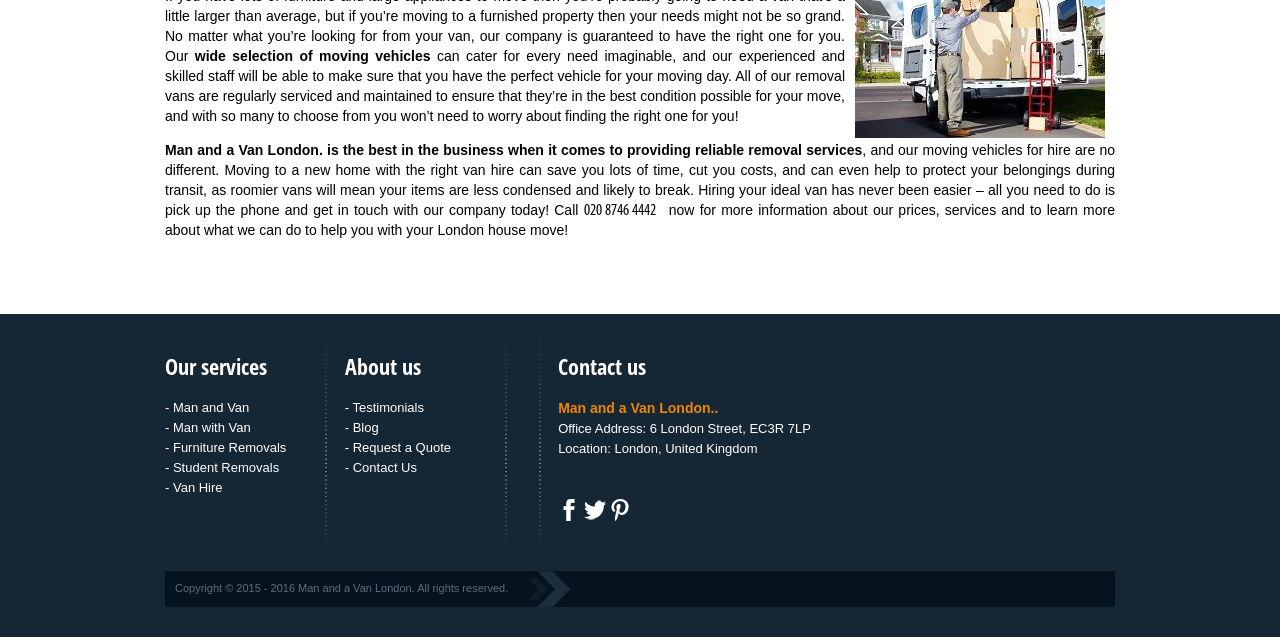Using the provided element description: "- Blog", identify the bounding box coordinates. The coordinates should be four floats between 0 and 1 in the order [left, top, right, bottom].

[0.269, 0.654, 0.381, 0.685]